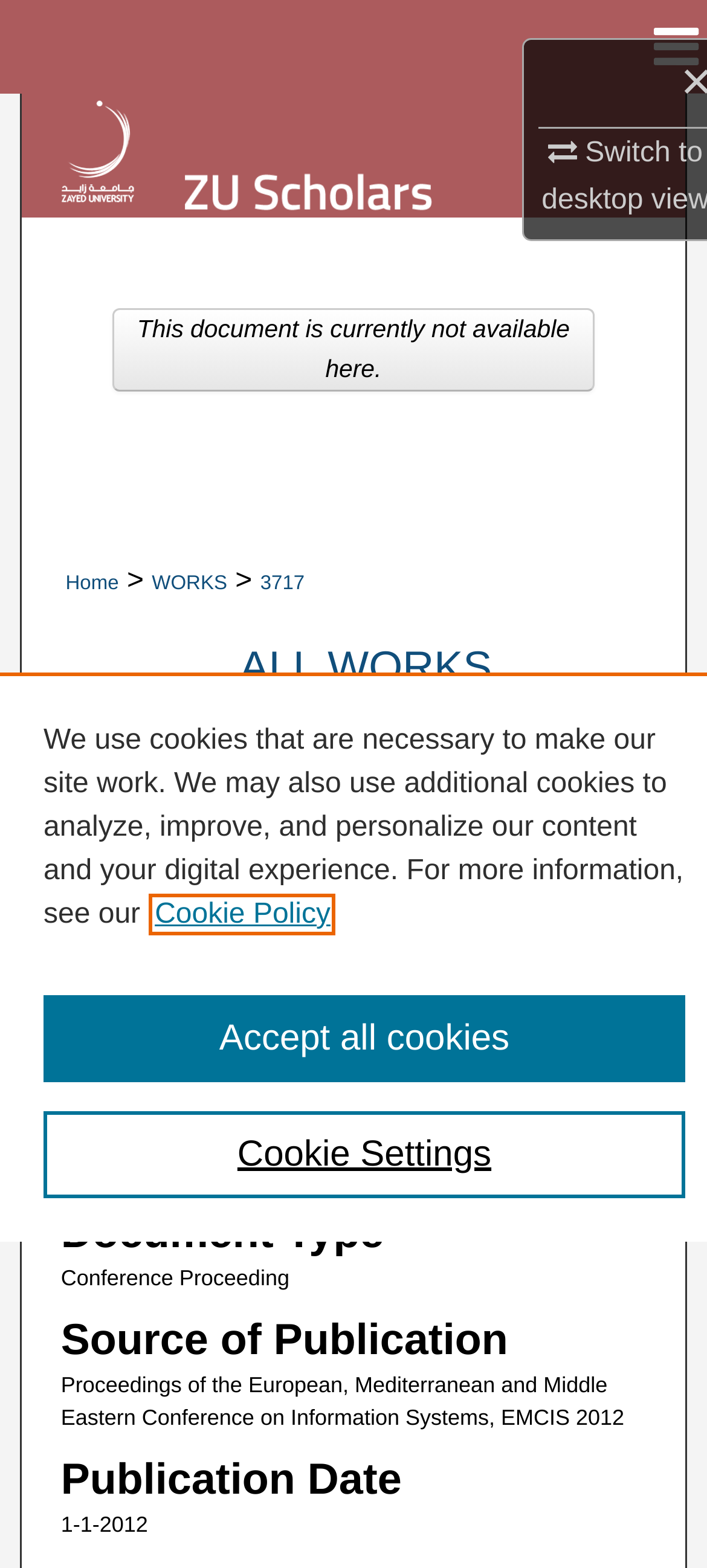What is the title of the case study?
Please give a detailed and elaborate answer to the question based on the image.

The title of the case study can be found in the heading element with the text 'Towards a women's entrepreneurship century: The uae case study' which is located at the top of the webpage.